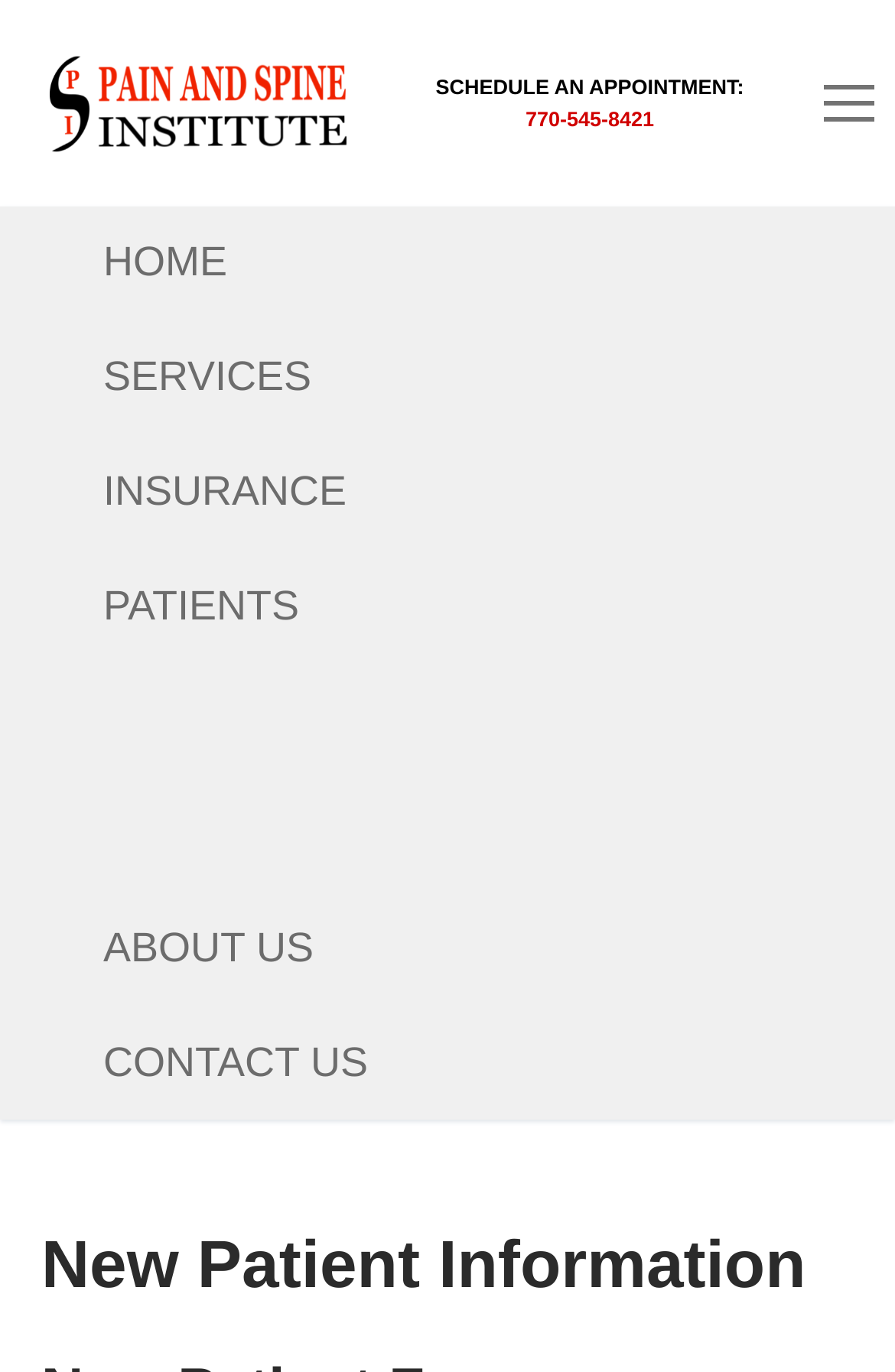Construct a comprehensive caption that outlines the webpage's structure and content.

The webpage is about new patient information for the Pain and Spine Institute. At the top left corner, there is a logo of the institute, which is an image with a link to the institute's homepage. Below the logo, there is a horizontal navigation menu with six links: HOME, SERVICES, INSURANCE, PATIENTS, New Patients, and Insurance. These links are aligned vertically, with HOME at the top and Insurance at the bottom.

To the right of the logo, there is a call-to-action section with a heading "SCHEDULE AN APPOINTMENT:" and a phone number "770-545-8421" as a link. This section is positioned above the navigation menu.

Further down the page, there is a main heading "New Patient Information" which is centered at the top of the main content area.